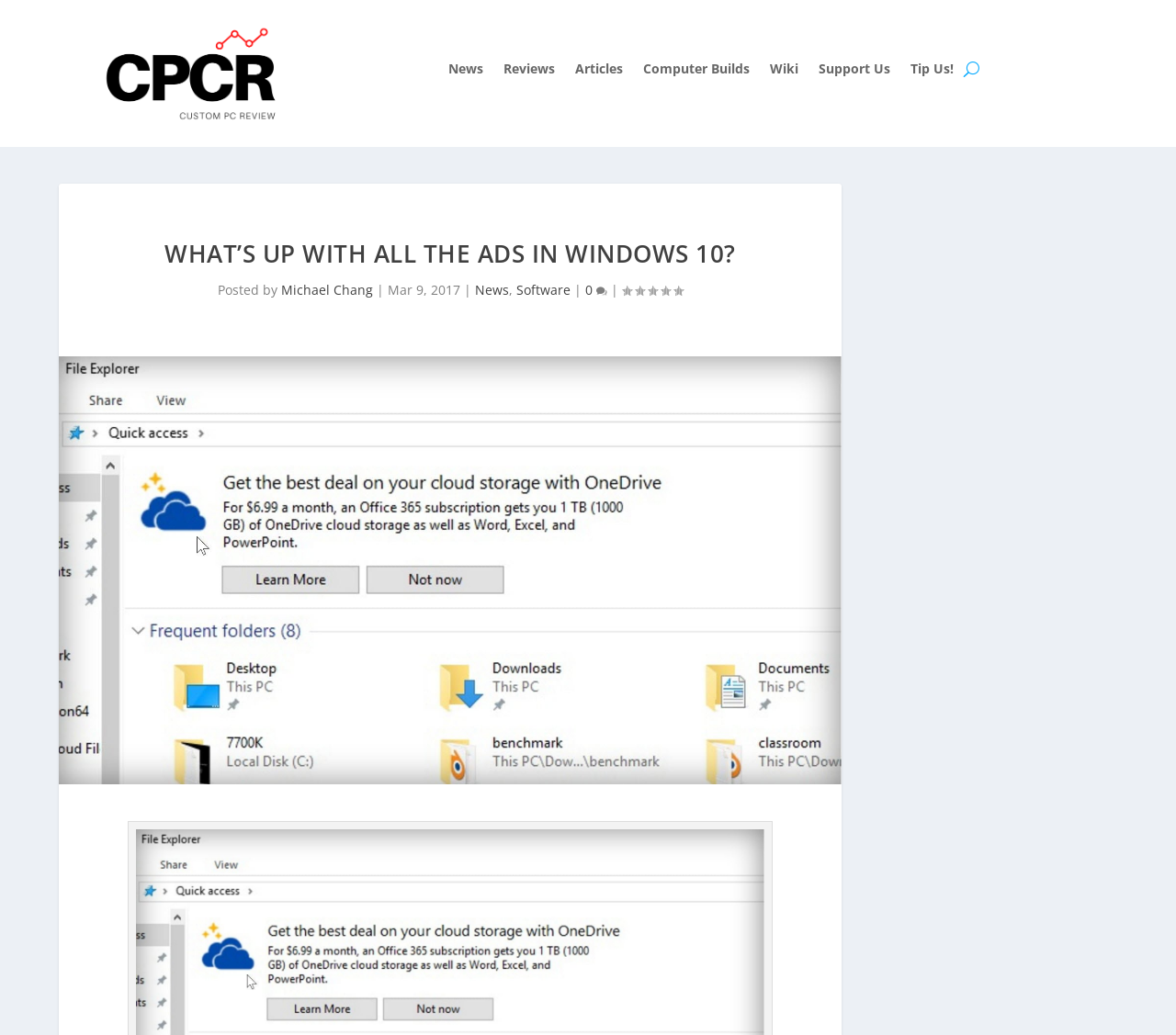Determine the bounding box coordinates of the element that should be clicked to execute the following command: "View the image about 'teen counseling'".

None